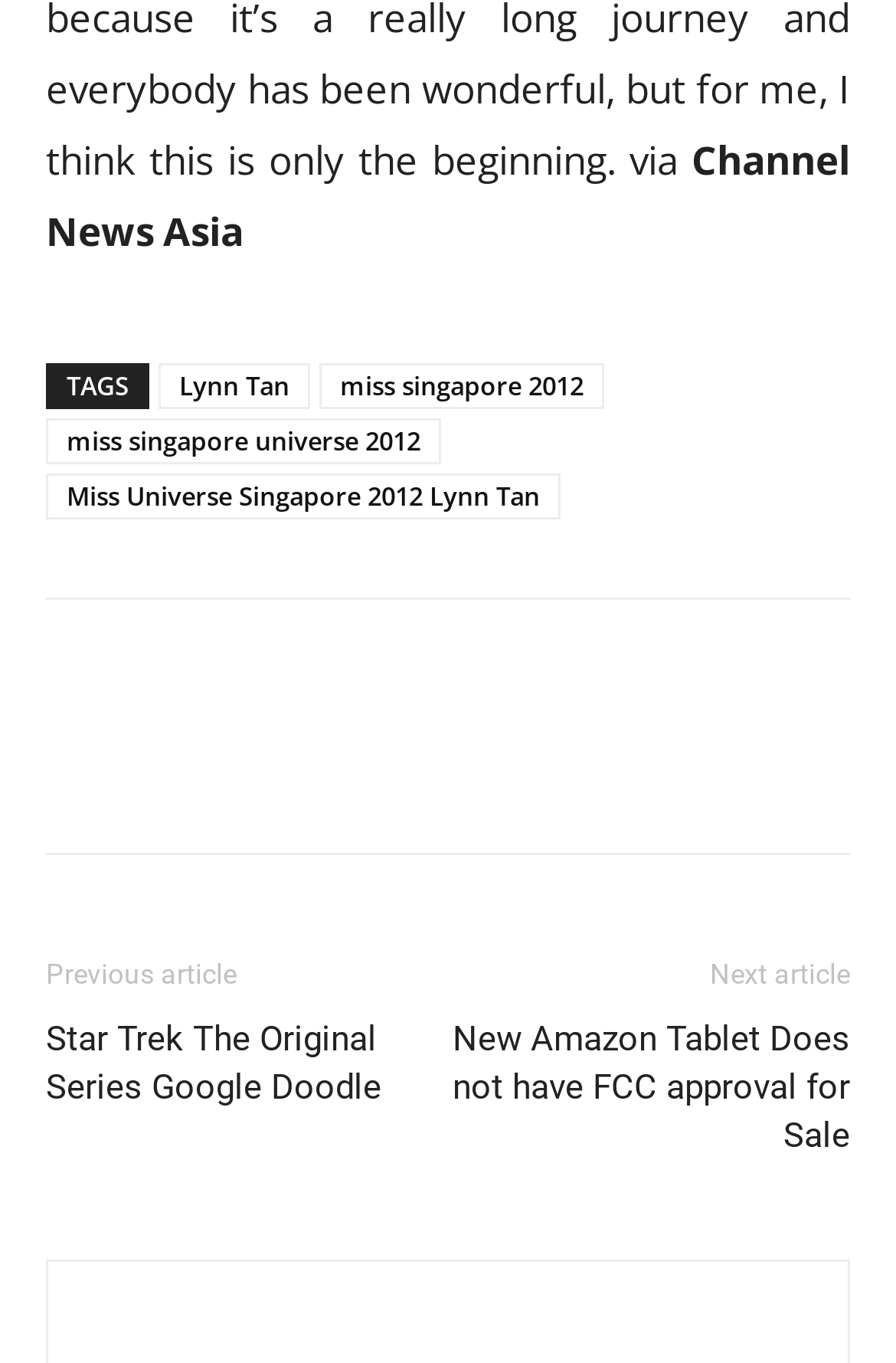What are the two article navigation options? Using the information from the screenshot, answer with a single word or phrase.

Previous and Next